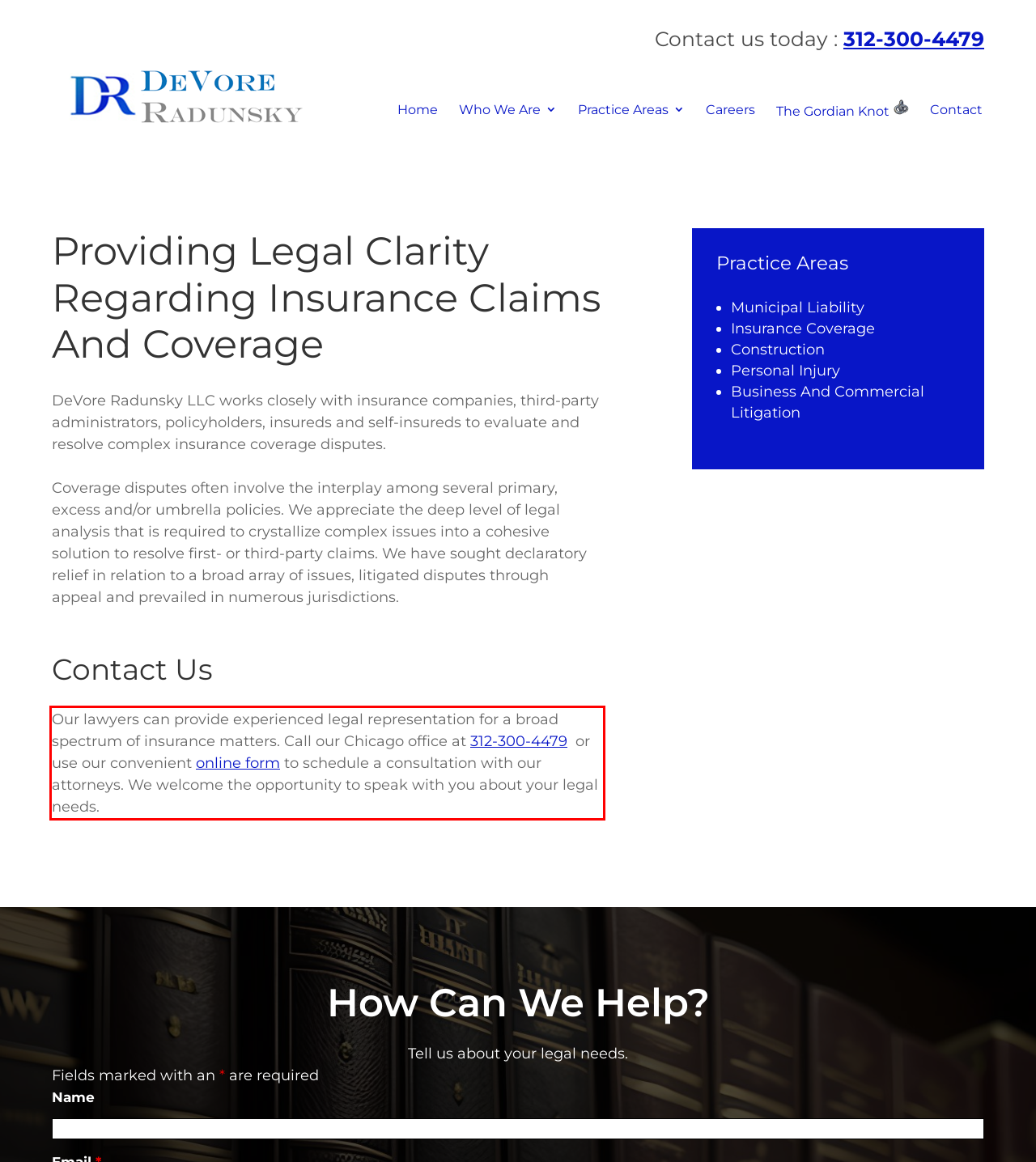Using the provided screenshot, read and generate the text content within the red-bordered area.

Our lawyers can provide experienced legal representation for a broad spectrum of insurance matters. Call our Chicago office at 312-300-4479 or use our convenient online form to schedule a consultation with our attorneys. We welcome the opportunity to speak with you about your legal needs.